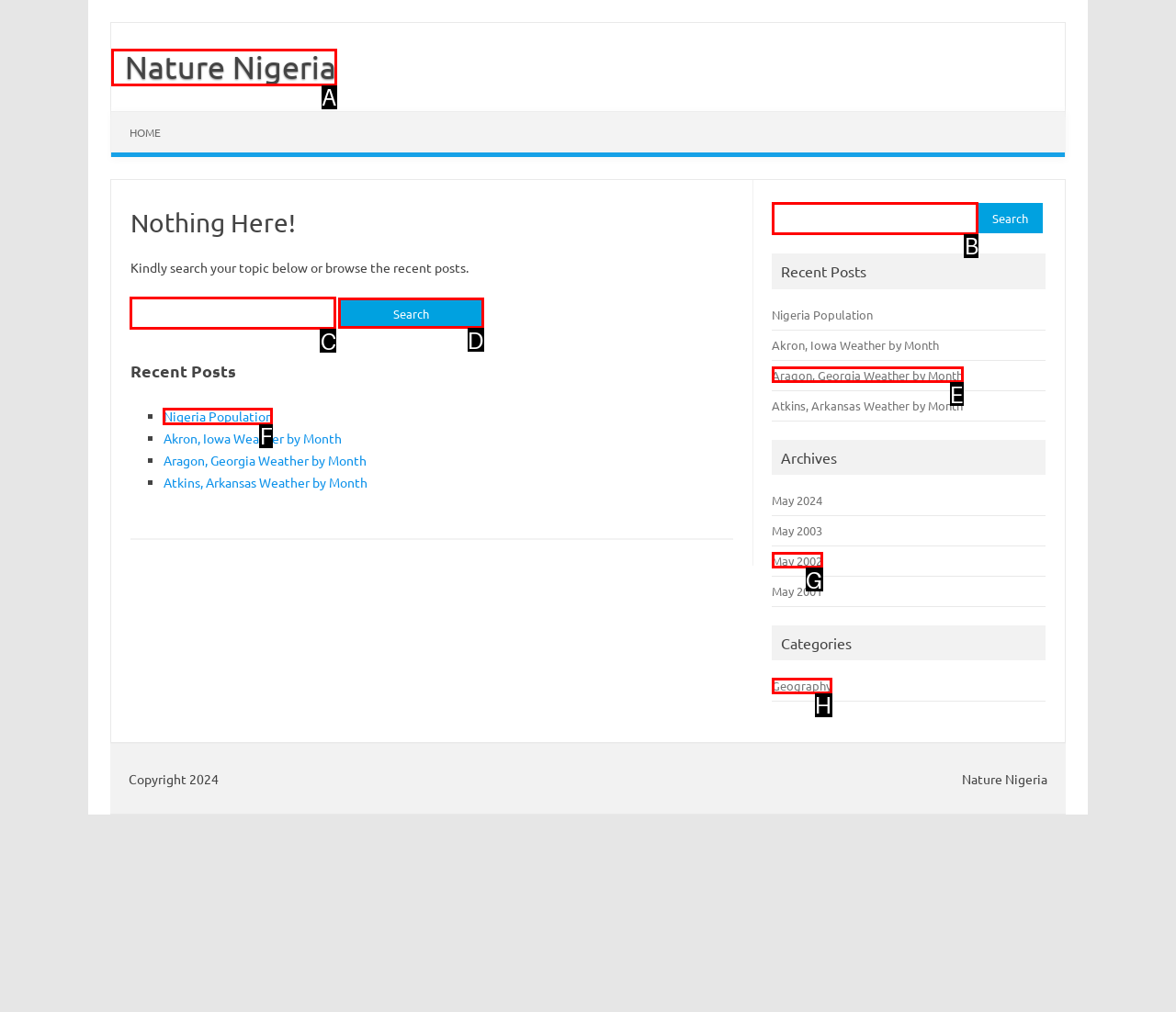Determine which HTML element corresponds to the description: parent_node: Search for: name="s". Provide the letter of the correct option.

B